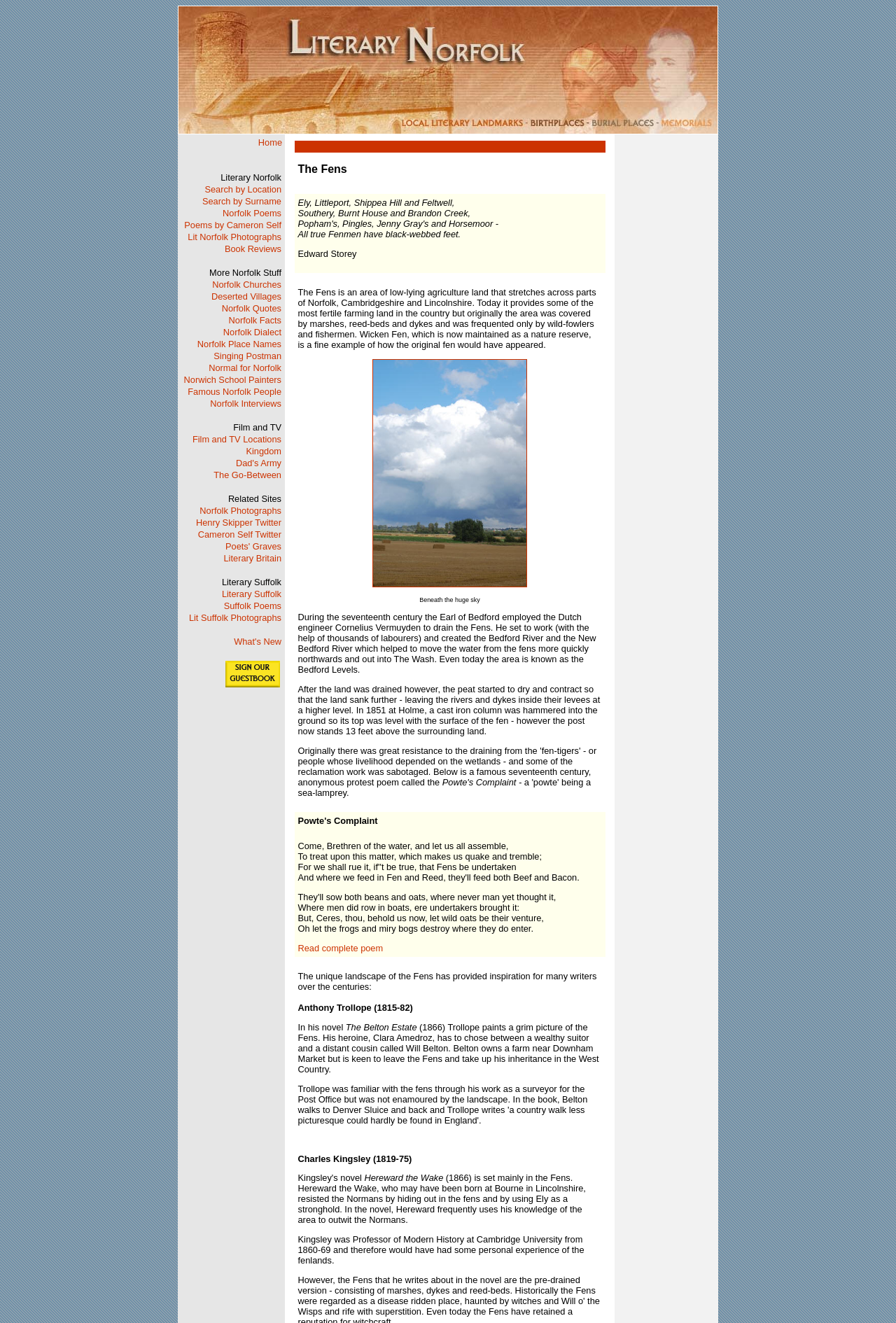Please determine the bounding box coordinates of the element to click on in order to accomplish the following task: "Visit Norfolk Poems". Ensure the coordinates are four float numbers ranging from 0 to 1, i.e., [left, top, right, bottom].

[0.248, 0.157, 0.314, 0.165]